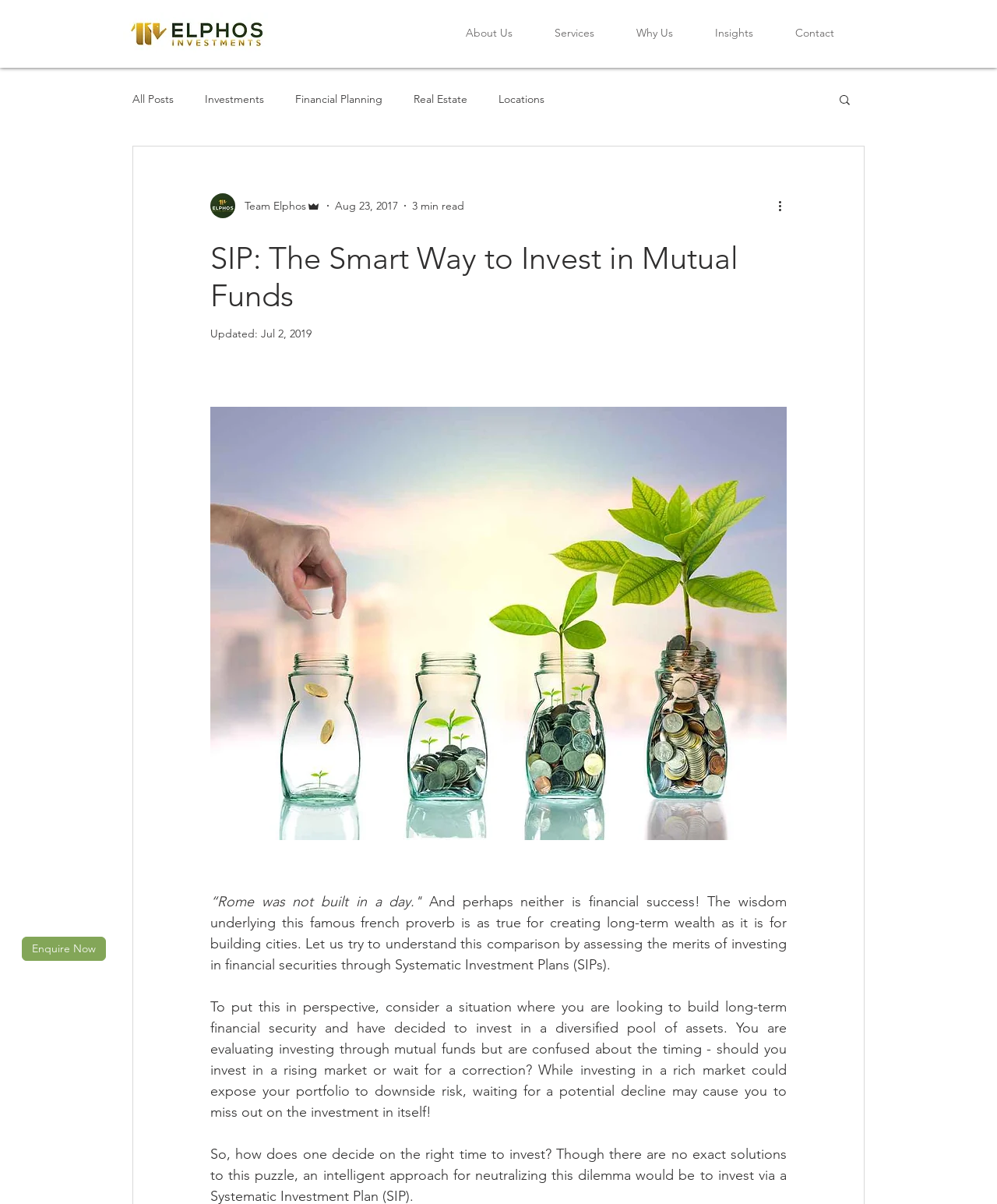Please find the bounding box coordinates of the element that must be clicked to perform the given instruction: "Search for something". The coordinates should be four float numbers from 0 to 1, i.e., [left, top, right, bottom].

[0.84, 0.077, 0.855, 0.091]